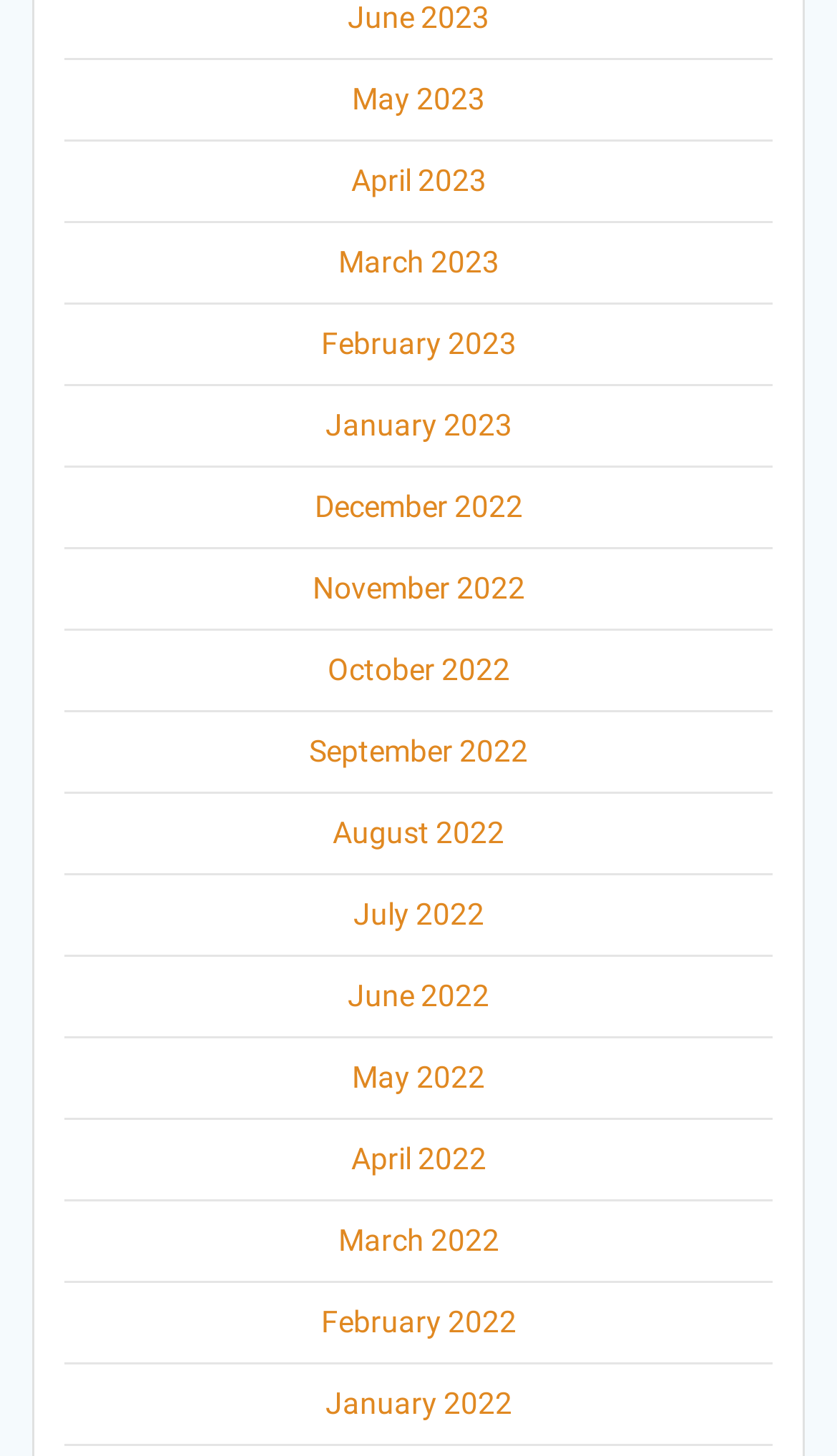Indicate the bounding box coordinates of the element that must be clicked to execute the instruction: "access January 2023". The coordinates should be given as four float numbers between 0 and 1, i.e., [left, top, right, bottom].

[0.388, 0.28, 0.612, 0.304]